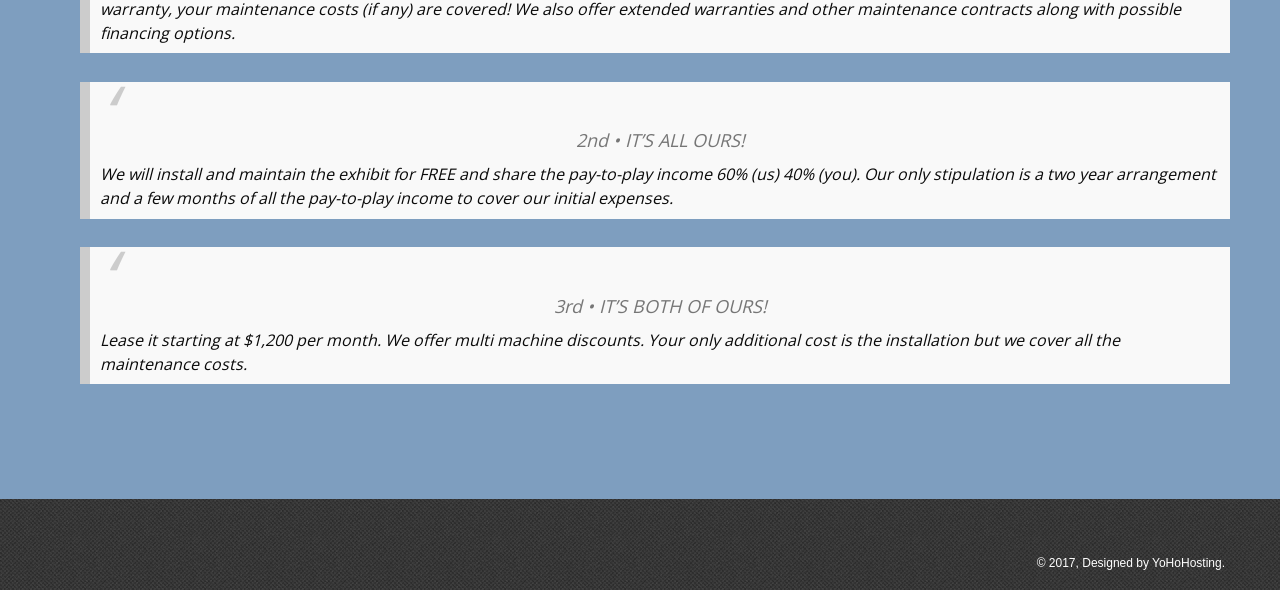What is the main topic of the webpage?
Using the image, answer in one word or phrase.

Exhibit installation and maintenance